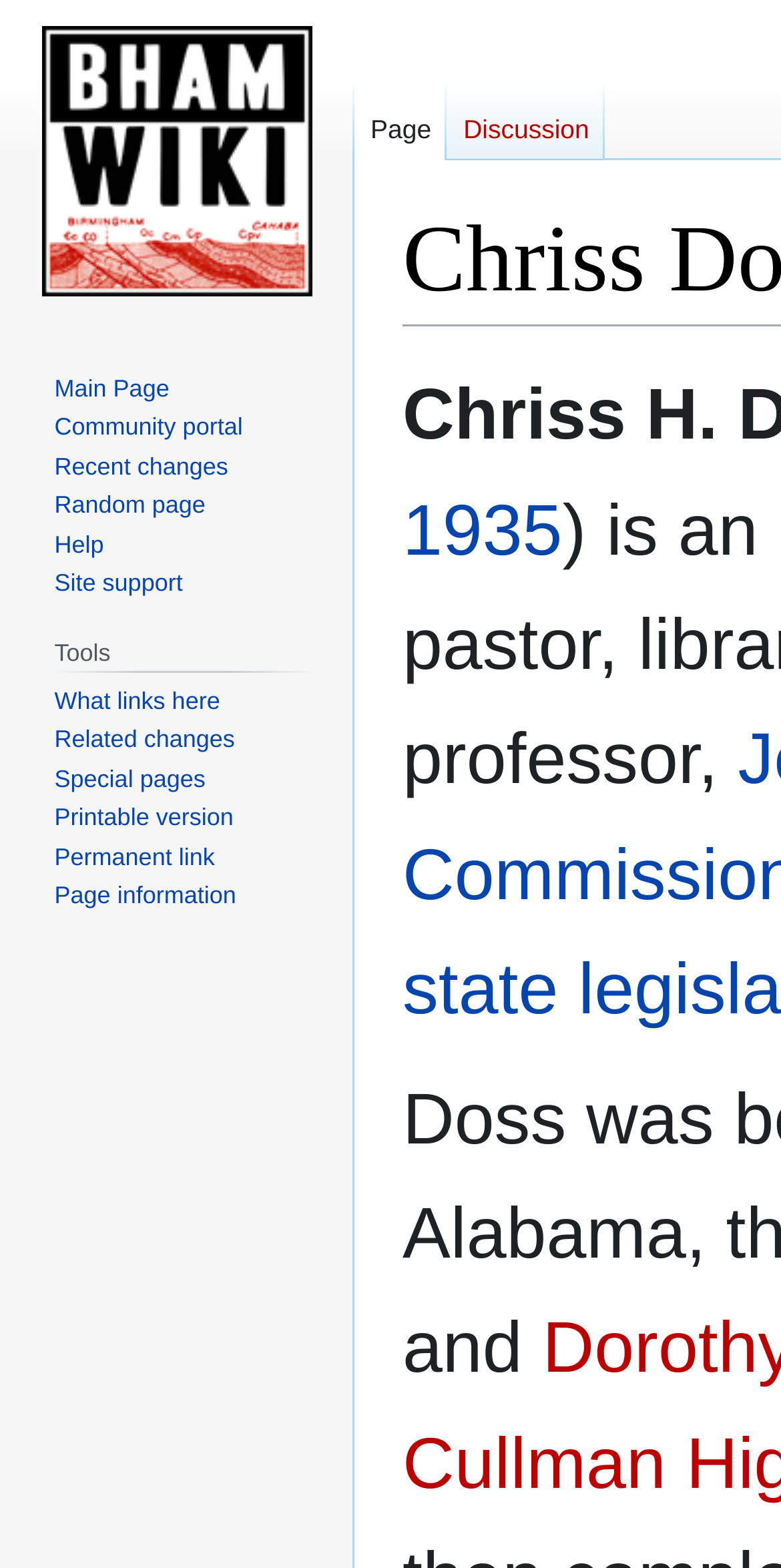From the given element description: "Eldridge", find the bounding box for the UI element. Provide the coordinates as four float numbers between 0 and 1, in the order [left, top, right, bottom].

None